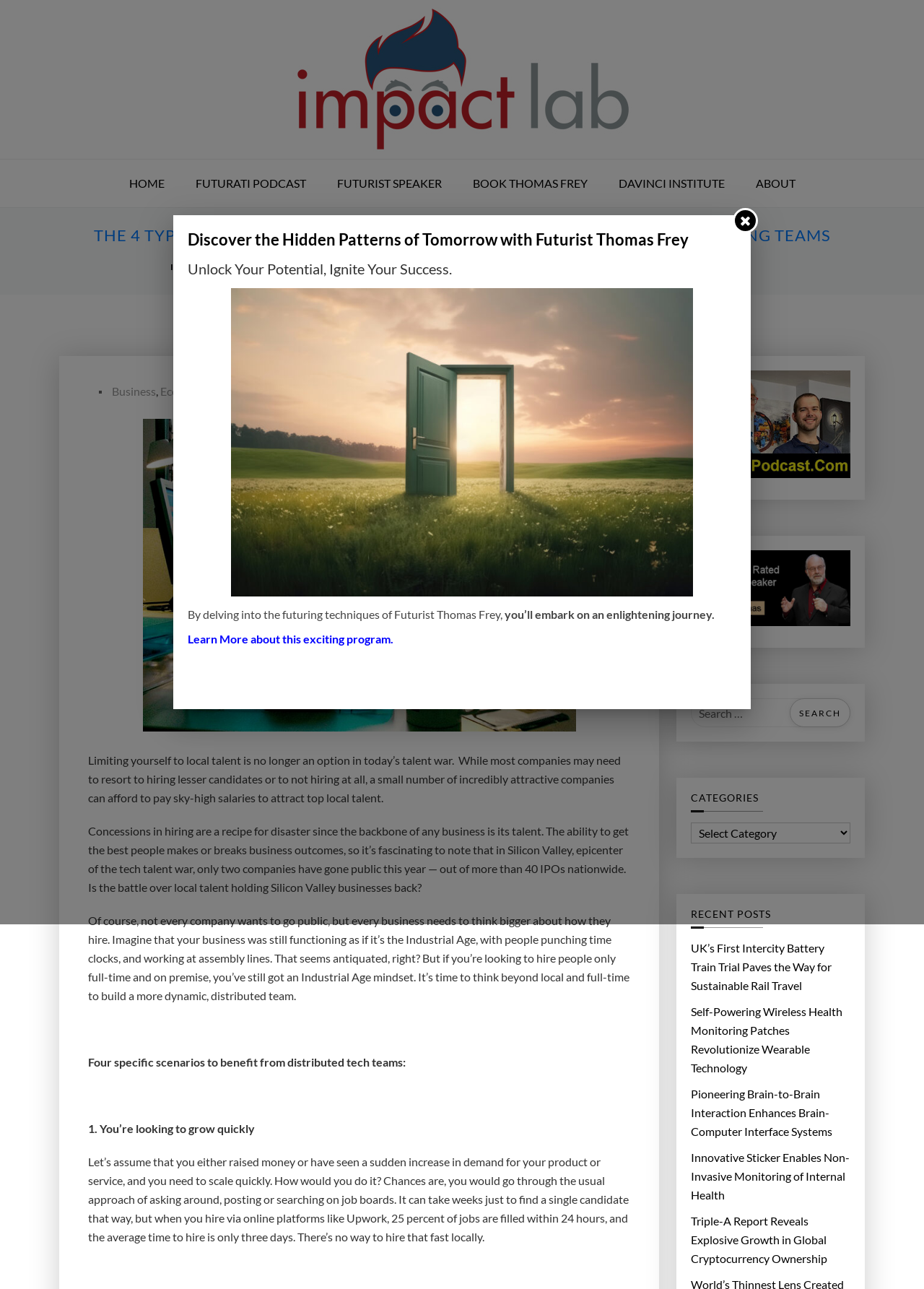Locate the bounding box coordinates of the clickable area needed to fulfill the instruction: "View the recent post 'UK’s First Intercity Battery Train Trial Paves the Way for Sustainable Rail Travel'".

[0.748, 0.728, 0.92, 0.772]